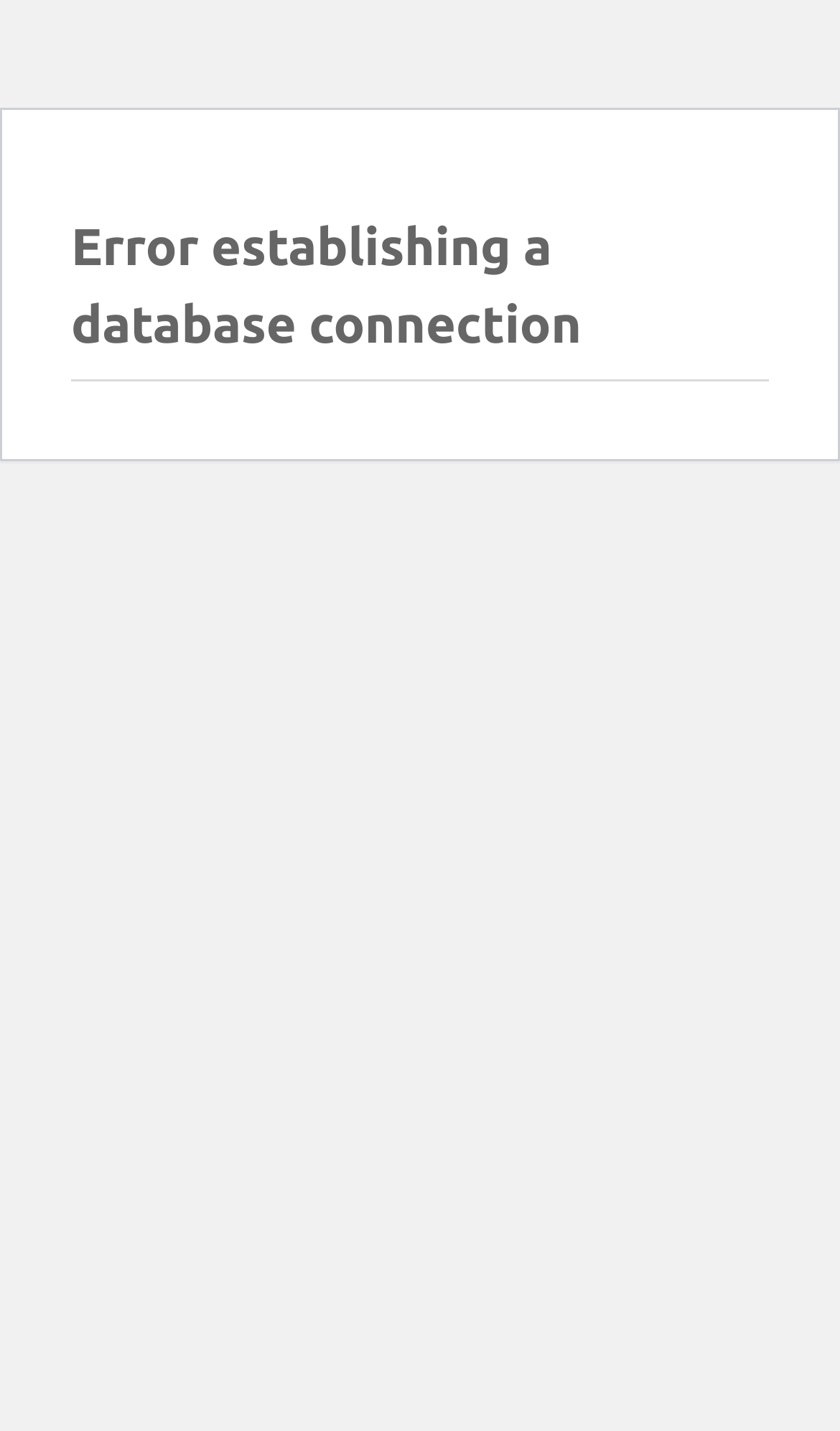Extract the primary heading text from the webpage.

Error establishing a database connection